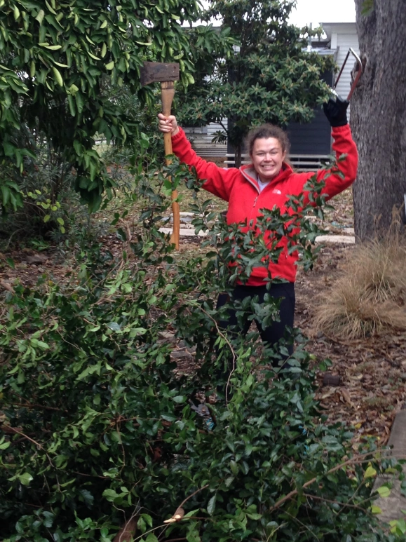Give a thorough description of the image, including any visible elements and their relationships.

In a vibrant backyard scene, a woman with an exuberant smile triumphantly raises an ax while standing amidst a pile of freshly cut shrub branches. Dressed in a bright red jacket, she exudes energy and determination, clearly having just accomplished a significant task of clearing away unwanted vegetation. The background features lush greenery and a wooden structure peeking through the foliage, hinting at a well-loved home. This moment captures not only her victory over the shrubs but also an underlying theme of connection to her surroundings, reflecting the importance of hard work and community—as illustrated in the narrative surrounding her endeavor.